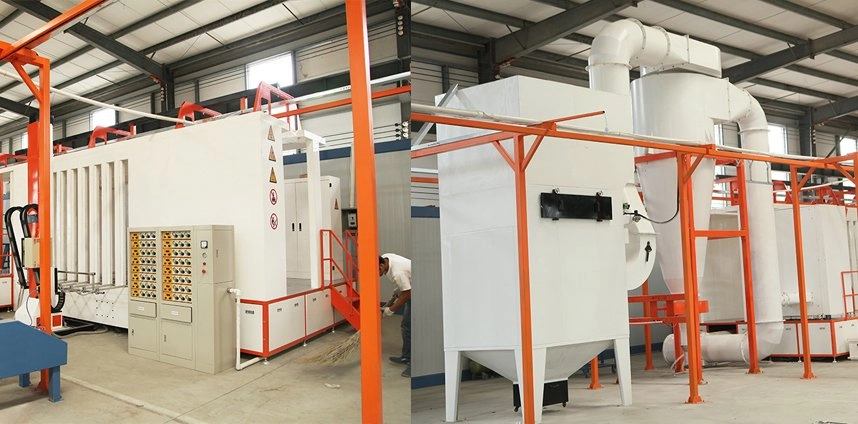Offer a comprehensive description of the image.

The image showcases a sophisticated powder coating machine, prominently designed for industrial efficiency. On the left, a large powder coating booth is visible, characterized by its clean white structure, which is essential for minimizing contamination during the coating process. The booth is equipped with multiple control panels featuring various buttons and indicators, allowing operators to manage the coating process effectively.

To the right, an extensive powder recovery system is evident. This system includes a tall, white cylinder that plays a crucial role in reclaiming overspray powder, ensuring minimal material wastage. The bright orange framework surrounding the machines not only enhances visibility but also provides support for essential components, such as ventilation ducts and safety signage. 

Overall, this setup illustrates the advanced engineering of a big cyclone powder coating line, emphasizing its capabilities for high recovery rates and operational efficiency, ideal for applications in diverse industries like automotive, aluminum profile finishing, and more.